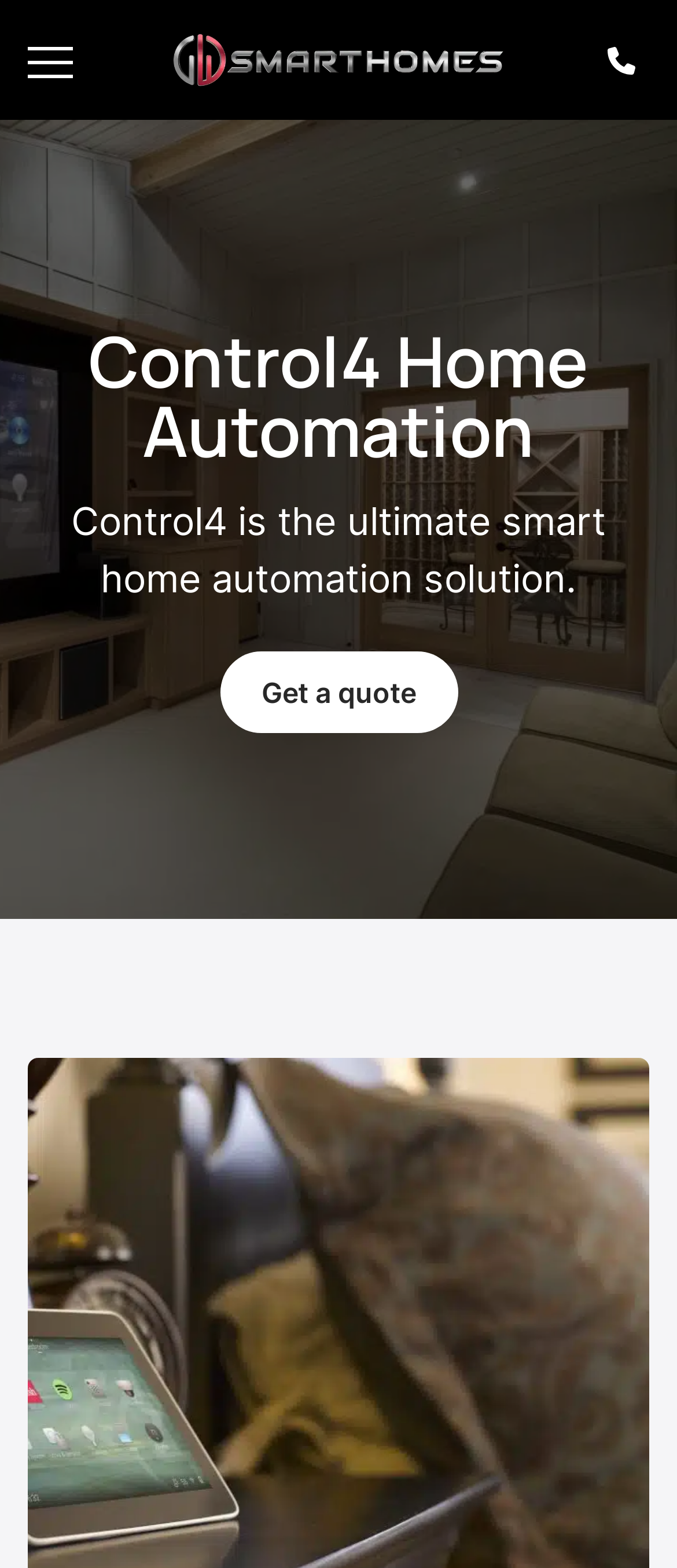Describe every aspect of the webpage in a detailed manner.

The webpage is about Control4 Home Automation, specifically highlighting GW Smart Homes as an authorized dealer based in Glasgow, operating throughout the UK. 

At the top left of the page, there is a link and an image with the text "GW Smart Homes". On the top right, there is another link with no text. 

Below these elements, a large image spans the entire width of the page, describing Control4 Home Automation as a personalized smart home experience. 

Underneath the image, a heading "Control4 Home Automation" is centered on the page. 

A paragraph of text follows, stating that Control4 is the ultimate smart home automation solution. 

To the right of this text, a "Get a quote" link is positioned.